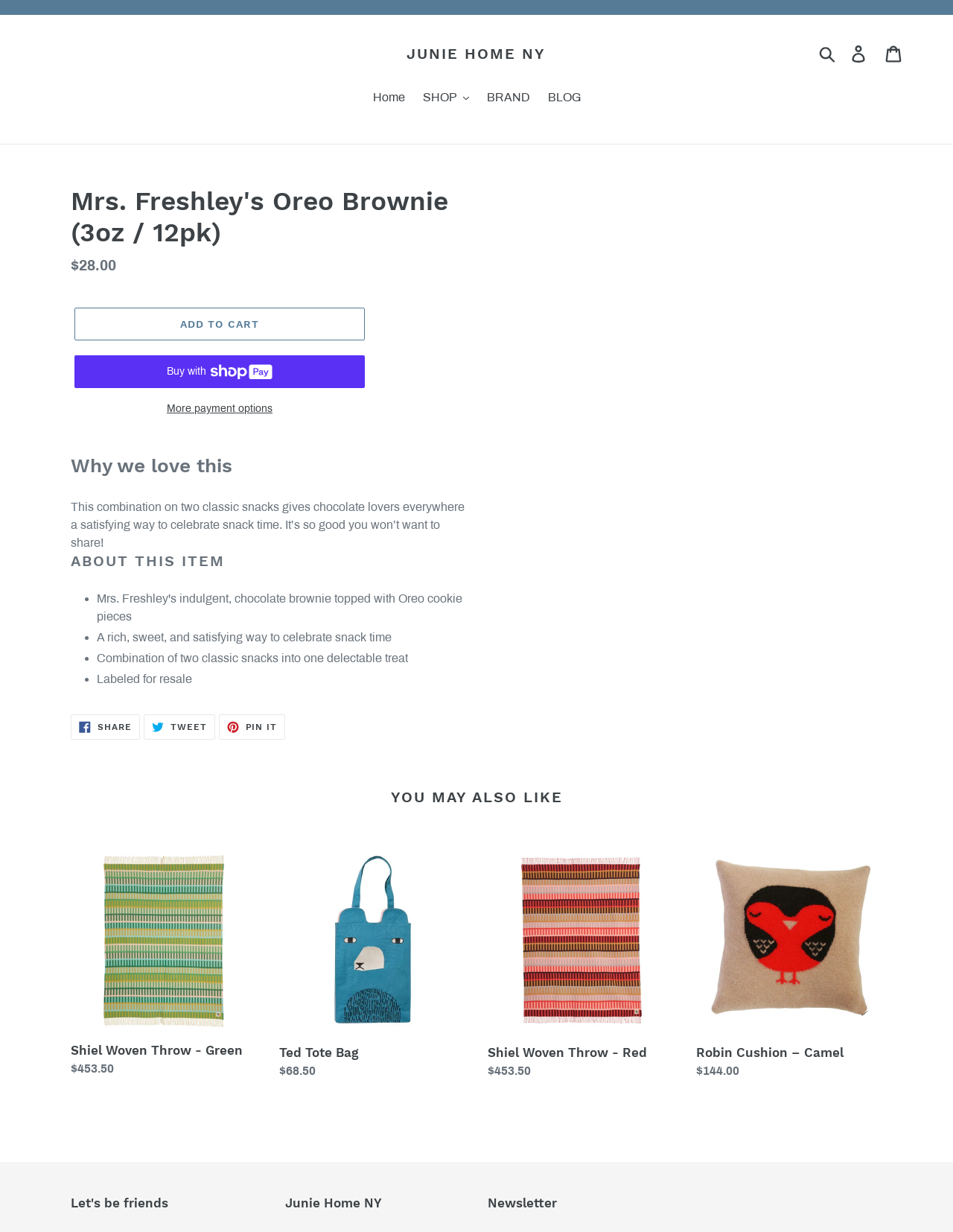Find and extract the text of the primary heading on the webpage.

Mrs. Freshley's Oreo Brownie (3oz / 12pk)